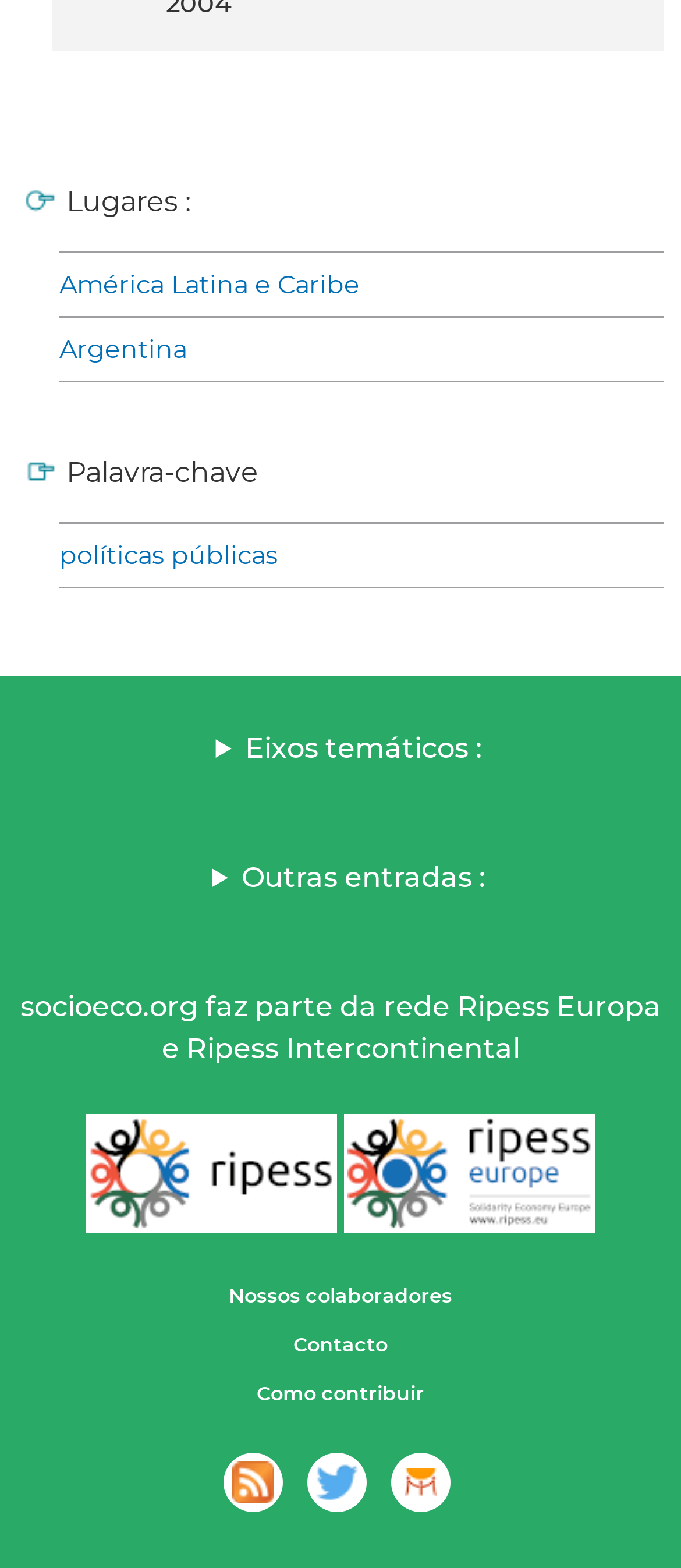Could you specify the bounding box coordinates for the clickable section to complete the following instruction: "Check Nossos colaboradores"?

[0.323, 0.81, 0.677, 0.842]